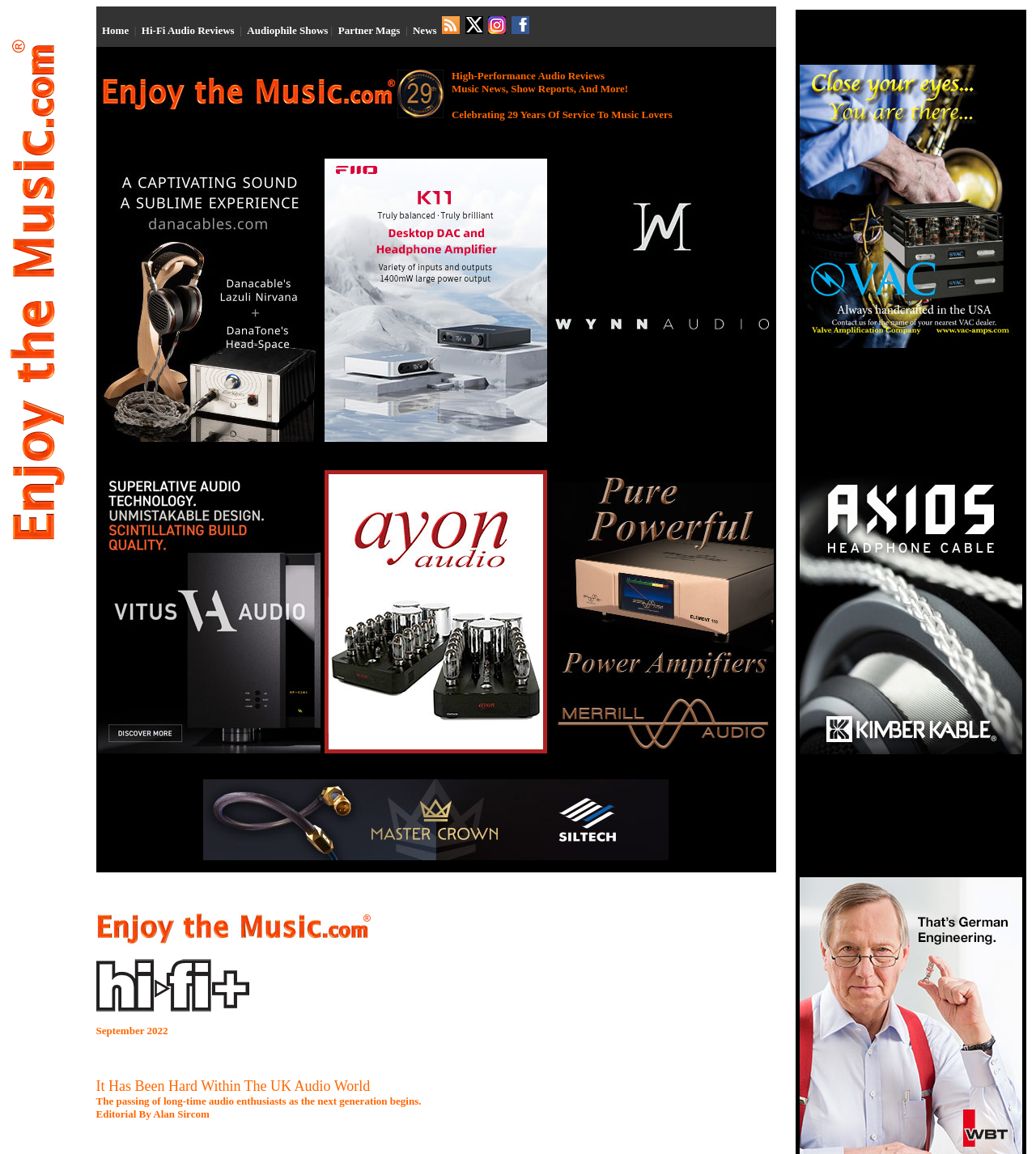Please specify the bounding box coordinates of the clickable region to carry out the following instruction: "View High-End High-Performance Audiophile Review Magazine & Hi-Fi Audio Equipment Reviews image". The coordinates should be four float numbers between 0 and 1, in the format [left, top, right, bottom].

[0.098, 0.066, 0.382, 0.096]